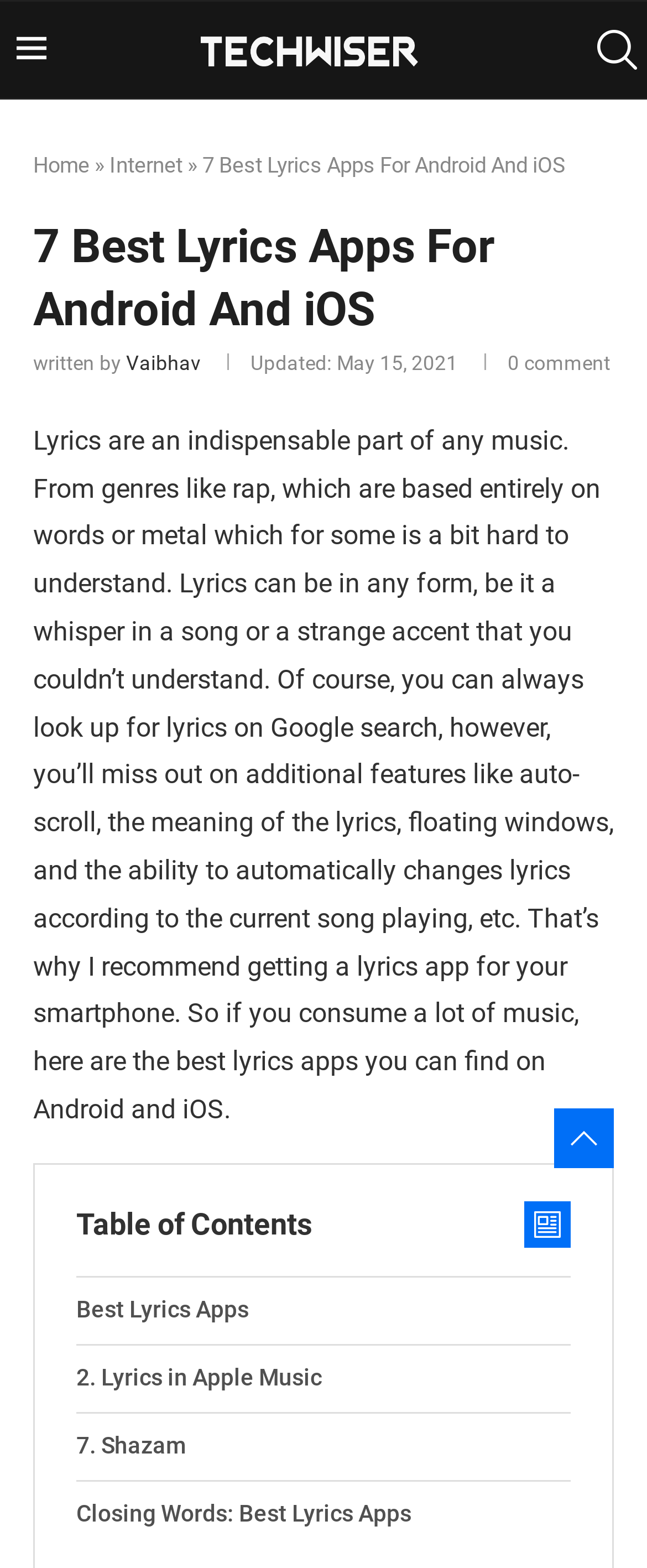What is the main topic of this webpage?
Please provide an in-depth and detailed response to the question.

Based on the webpage content, it appears that the main topic is about lyrics apps for Android and iOS, as indicated by the heading '7 Best Lyrics Apps For Android And iOS' and the text discussing the importance of lyrics in music and the benefits of using a lyrics app.